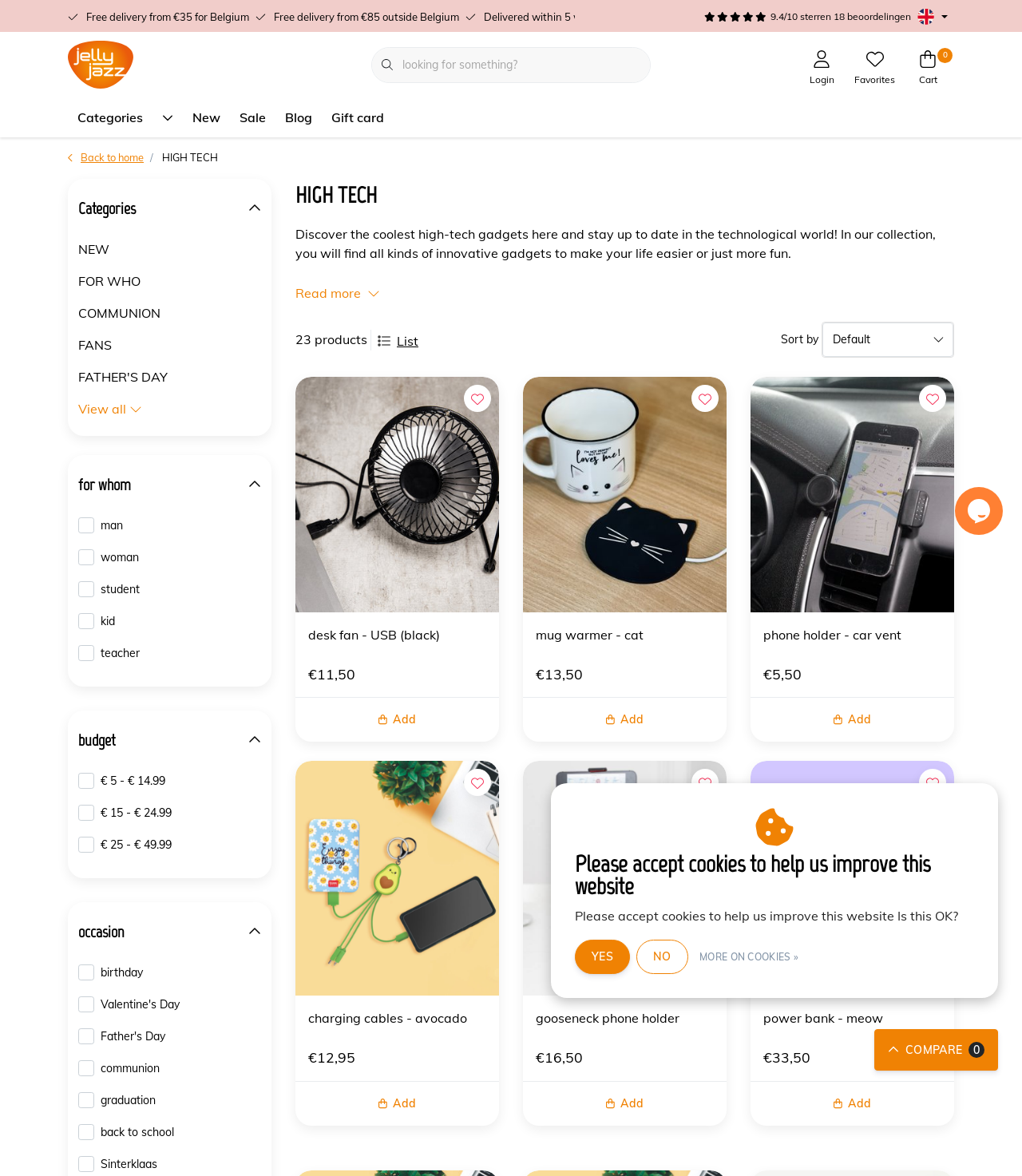What is the purpose of the 'Sort by' dropdown menu?
Provide a detailed and well-explained answer to the question.

I found this dropdown menu near the top of the product listing section of the webpage, labeled as 'Sort by'. This suggests that its purpose is to allow users to sort the products in different ways, such as by price or name.